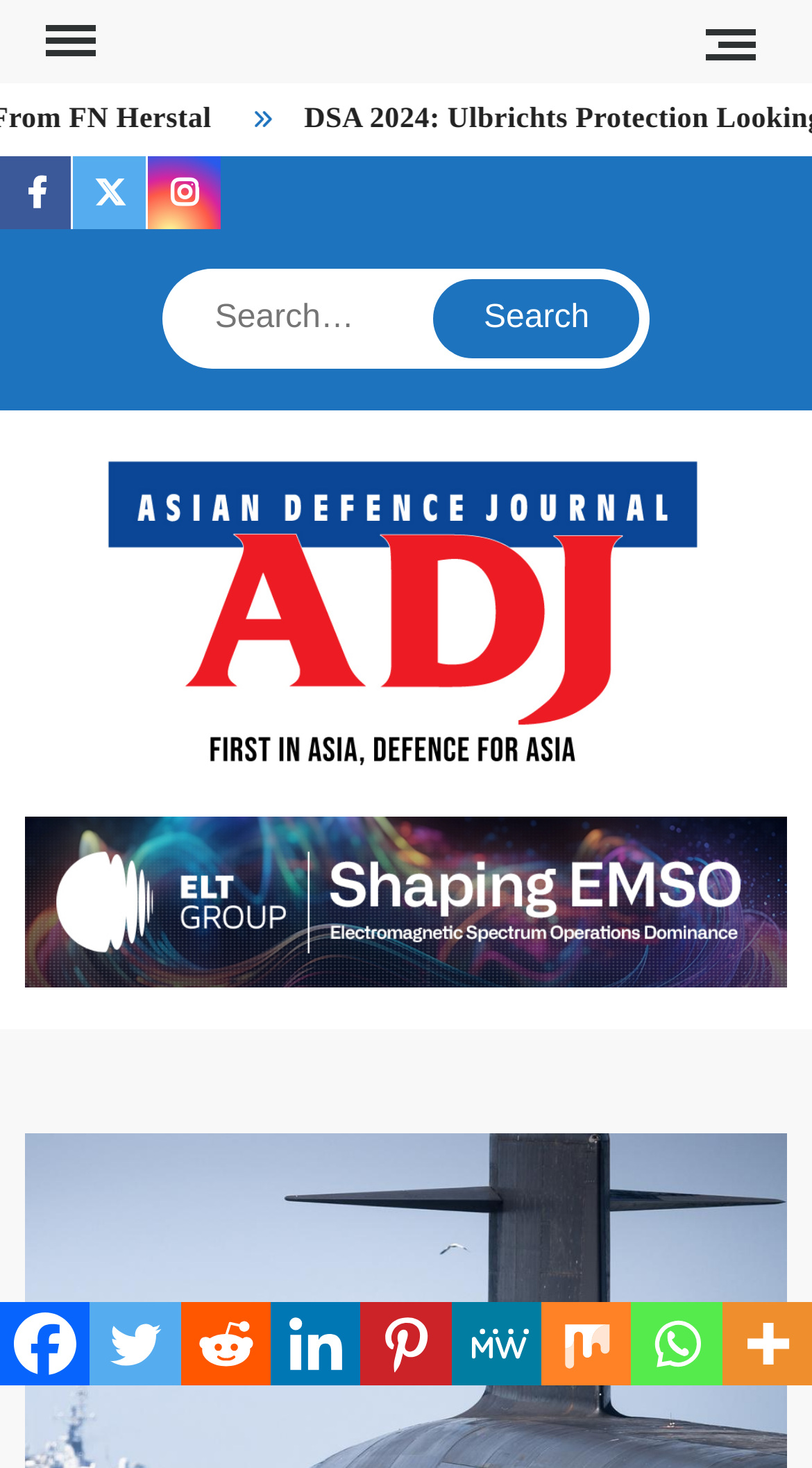Please identify the bounding box coordinates of the region to click in order to complete the task: "Visit Asian Defence Journal". The coordinates must be four float numbers between 0 and 1, specified as [left, top, right, bottom].

[0.118, 0.308, 0.87, 0.528]